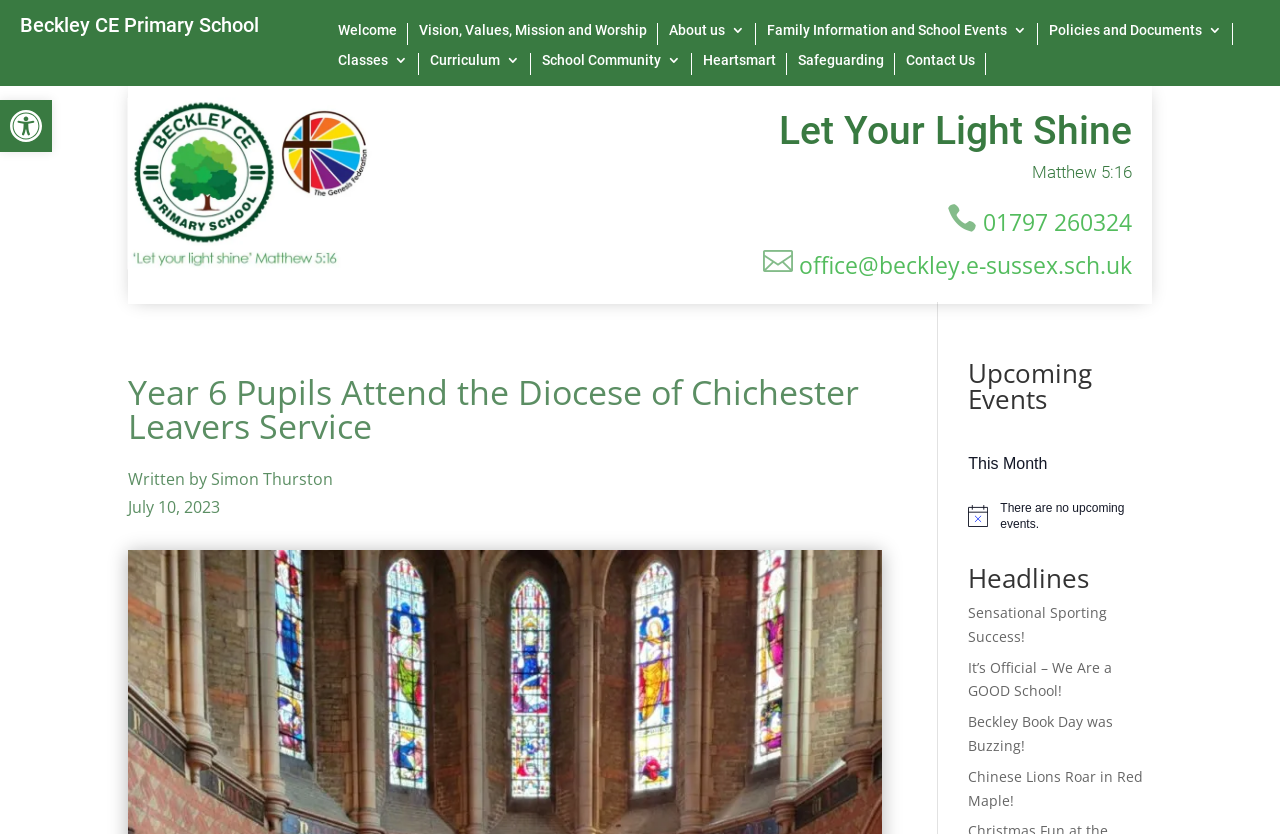Offer an in-depth caption of the entire webpage.

The webpage is about Beckley CE Primary School, with a focus on the school's news and events. At the top left corner, there is a button to open the toolbar accessibility tools, accompanied by a small image. Below this, the school's name "Beckley CE Primary School" is displayed prominently.

The main navigation menu is located at the top center of the page, with links to various sections such as "Welcome", "Vision, Values, Mission and Worship", "About us", and more. Below this menu, there is a section with the school's logo and the Genesis Foundation logo.

The main content area is divided into several sections. The first section has a heading "Let Your Light Shine" and features a quote from Matthew 5:16, along with the school's contact information. Below this, there is a section with a heading "Year 6 Pupils Attend the Diocese of Chichester Leavers Service", which appears to be a news article written by Simon Thurston on July 10, 2023.

To the right of this section, there are three columns of content. The top column has a heading "Upcoming Events" and displays a message indicating that there are no upcoming events. The middle column has a heading "This Month" and features an image. The bottom column has a heading "Headlines" and lists several news articles with links, including "Sensational Sporting Success!", "It’s Official – We Are a GOOD School!", and more.

Overall, the webpage provides an overview of the school's news, events, and activities, with a focus on showcasing the school's achievements and community.